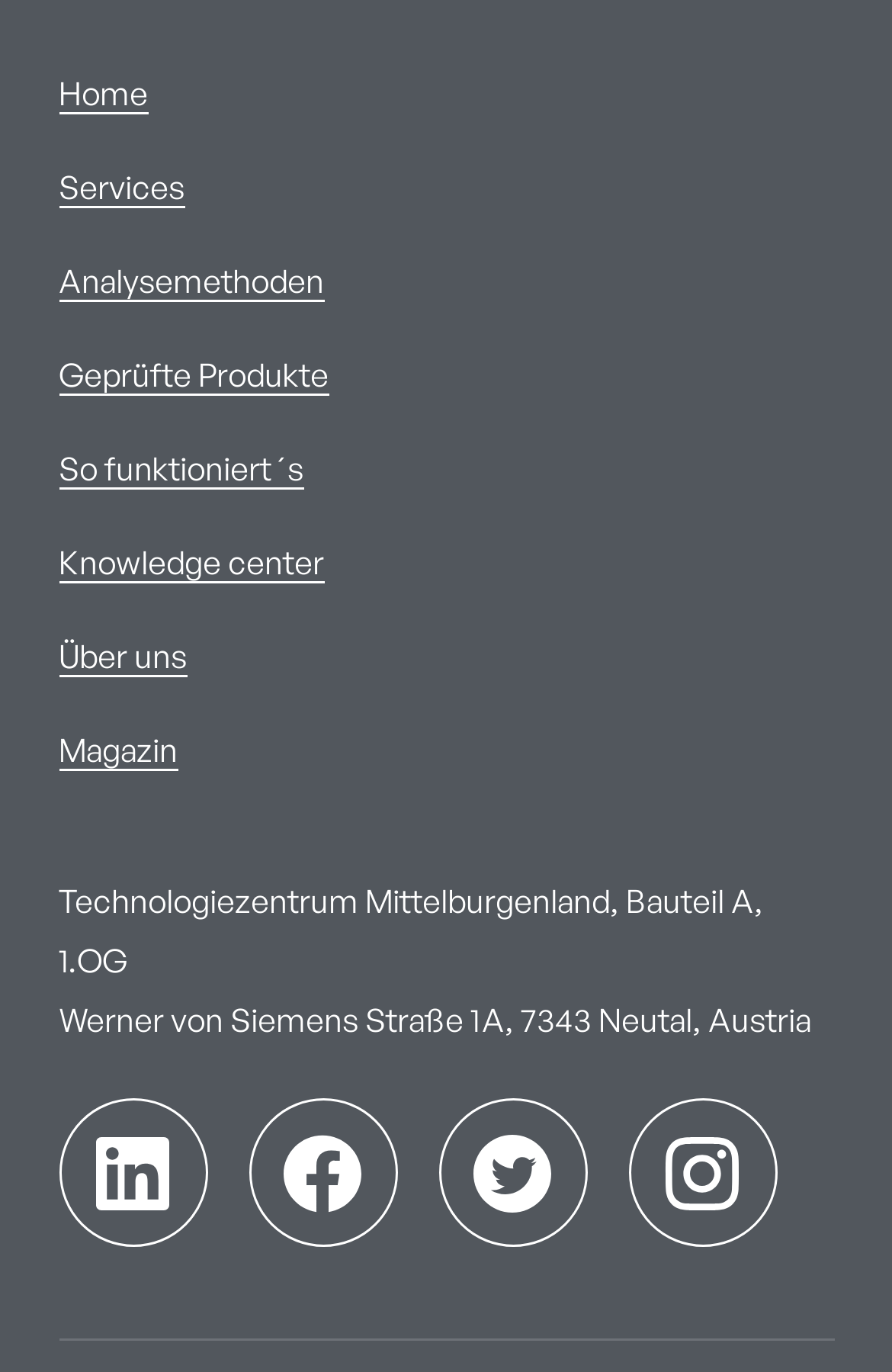What is the location of the separator element?
Using the image as a reference, answer the question in detail.

I looked at the bounding box coordinates of the separator element and found that its y1 and y2 values are 0.976 and 0.978, respectively, which indicates that it is located at the bottom of the webpage.